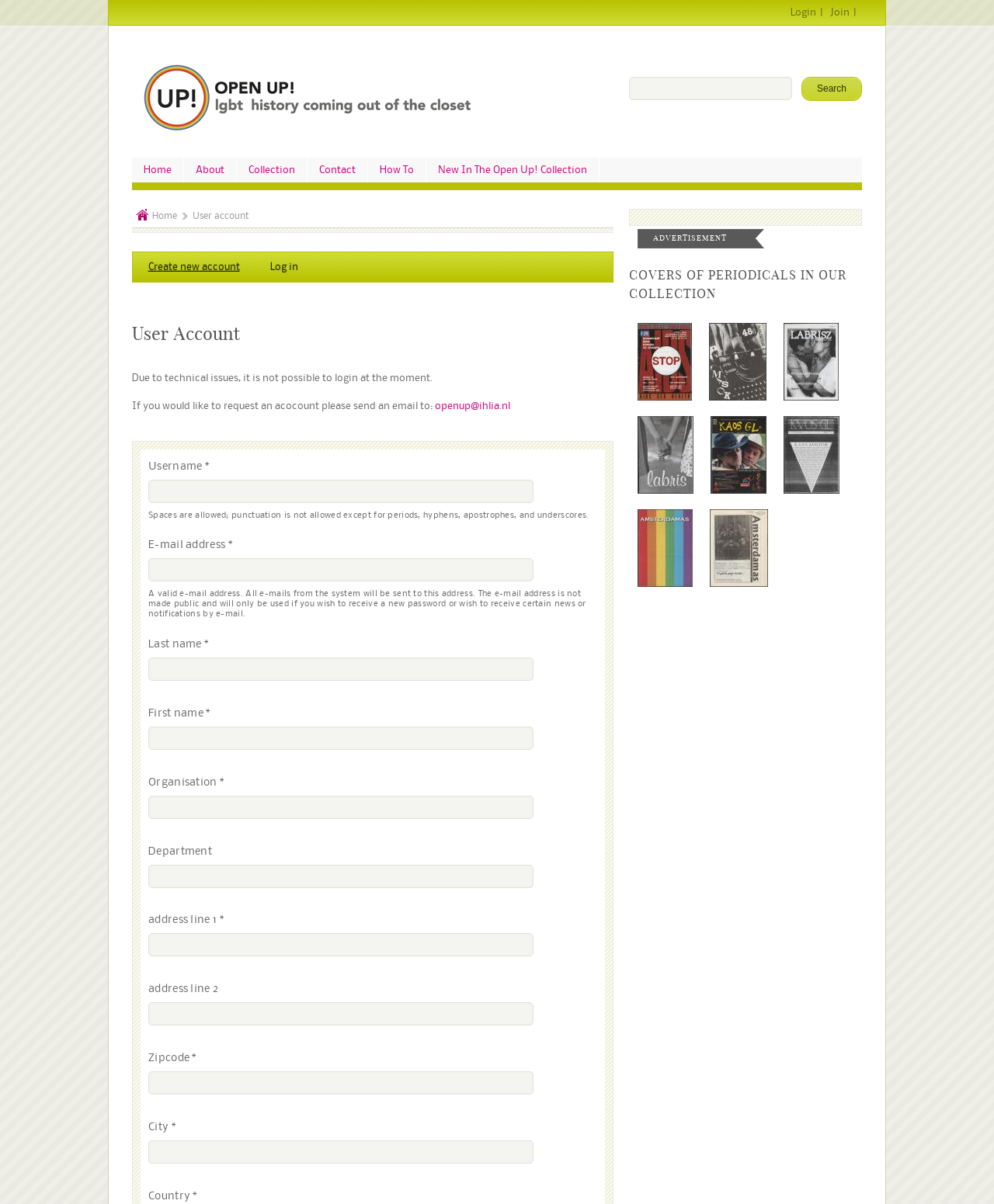Give a concise answer of one word or phrase to the question: 
What is required to create a new account?

Username, email, etc.